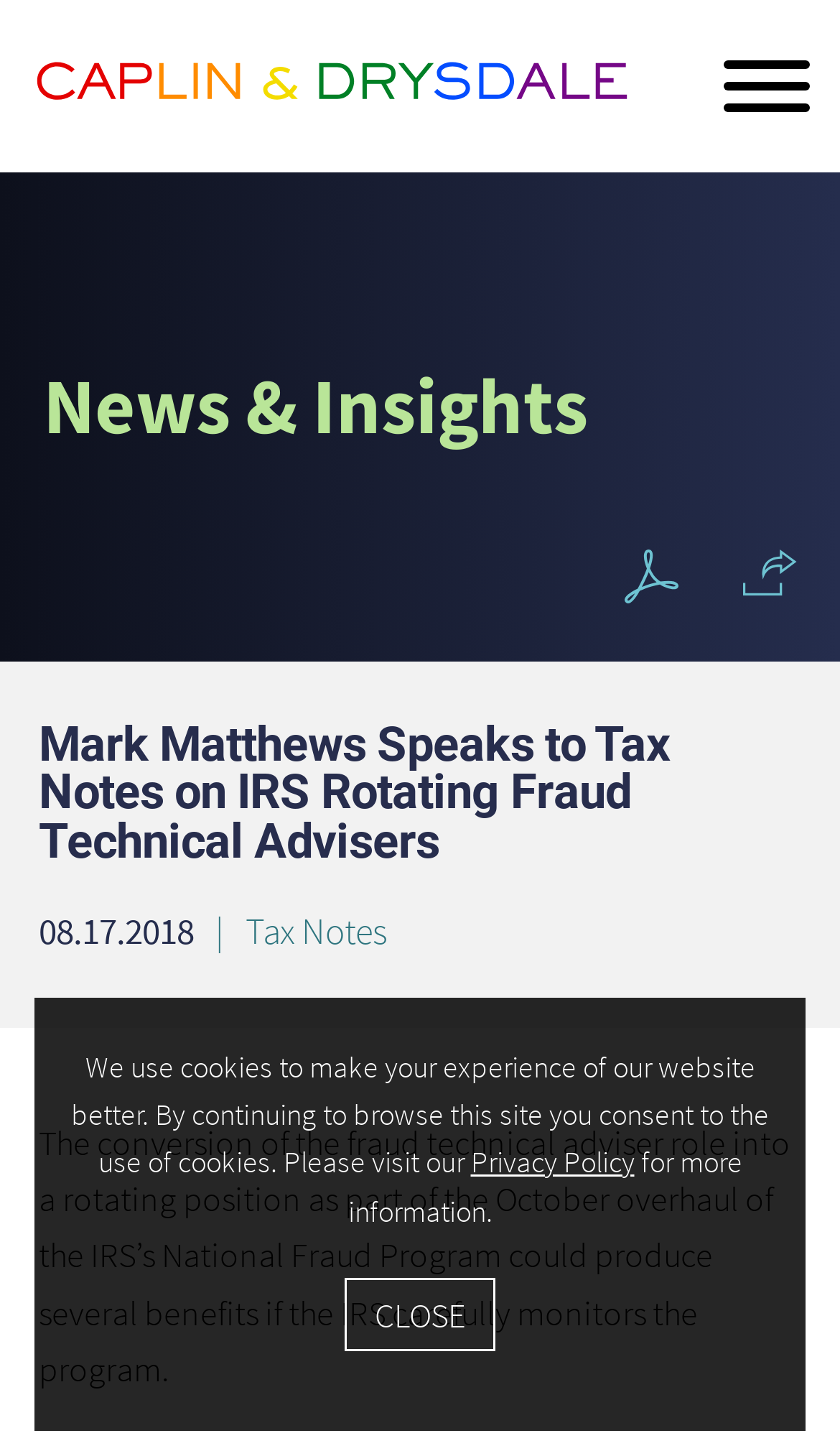Please find the bounding box coordinates for the clickable element needed to perform this instruction: "Click the PDF Icon".

[0.744, 0.379, 0.808, 0.419]